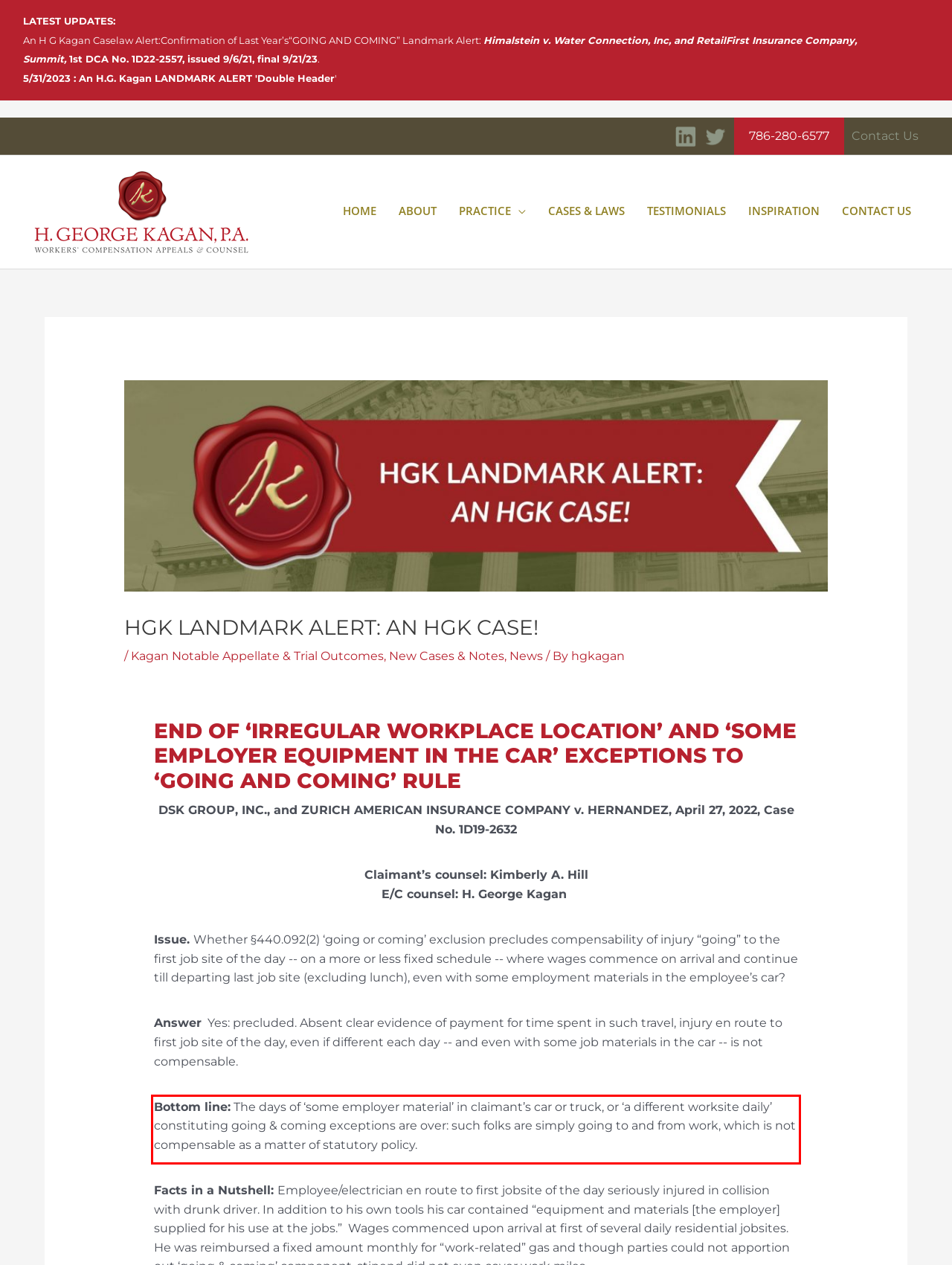Using the webpage screenshot, recognize and capture the text within the red bounding box.

Bottom line: The days of ‘some employer material’ in claimant’s car or truck, or ‘a different worksite daily’ constituting going & coming exceptions are over: such folks are simply going to and from work, which is not compensable as a matter of statutory policy.